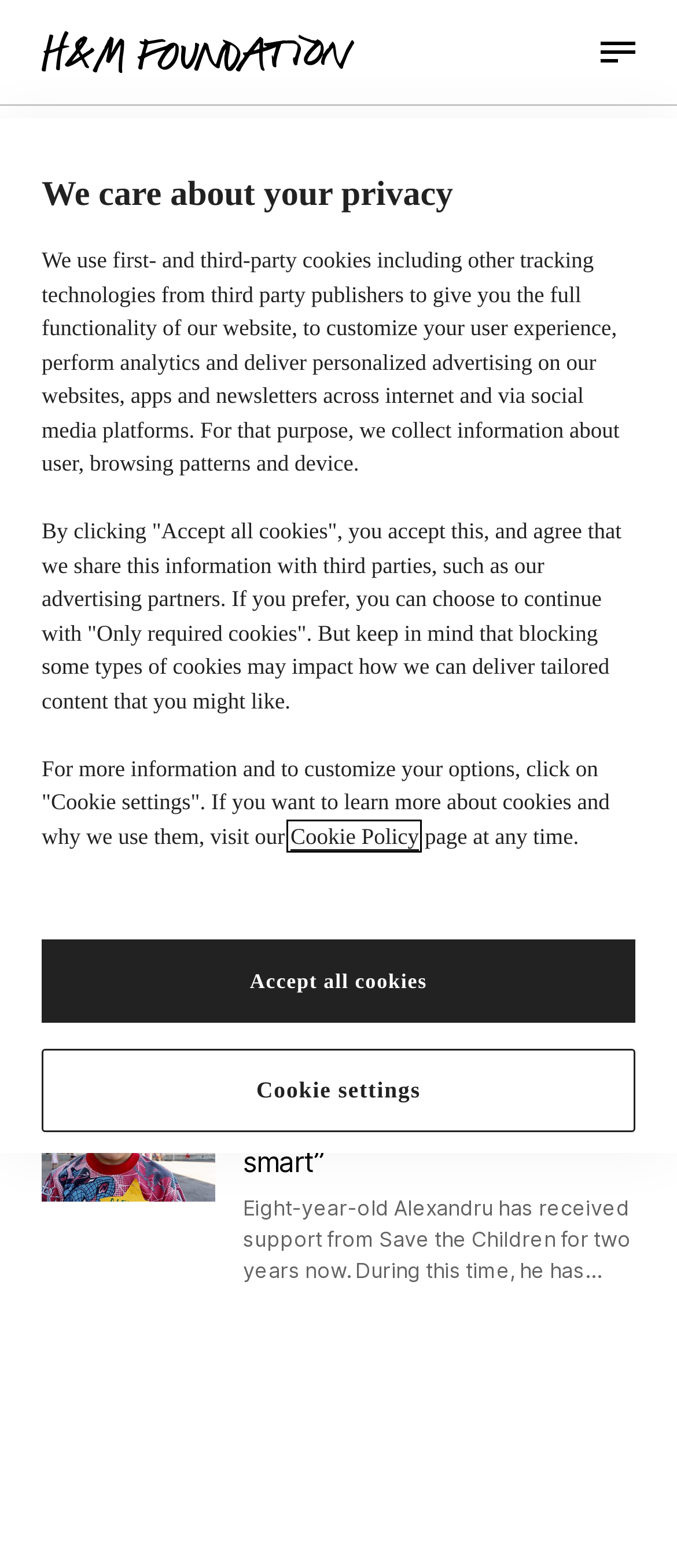Identify the bounding box coordinates of the area that should be clicked in order to complete the given instruction: "Read the story '“If you go to school you will be smart”'". The bounding box coordinates should be four float numbers between 0 and 1, i.e., [left, top, right, bottom].

[0.359, 0.707, 0.938, 0.752]